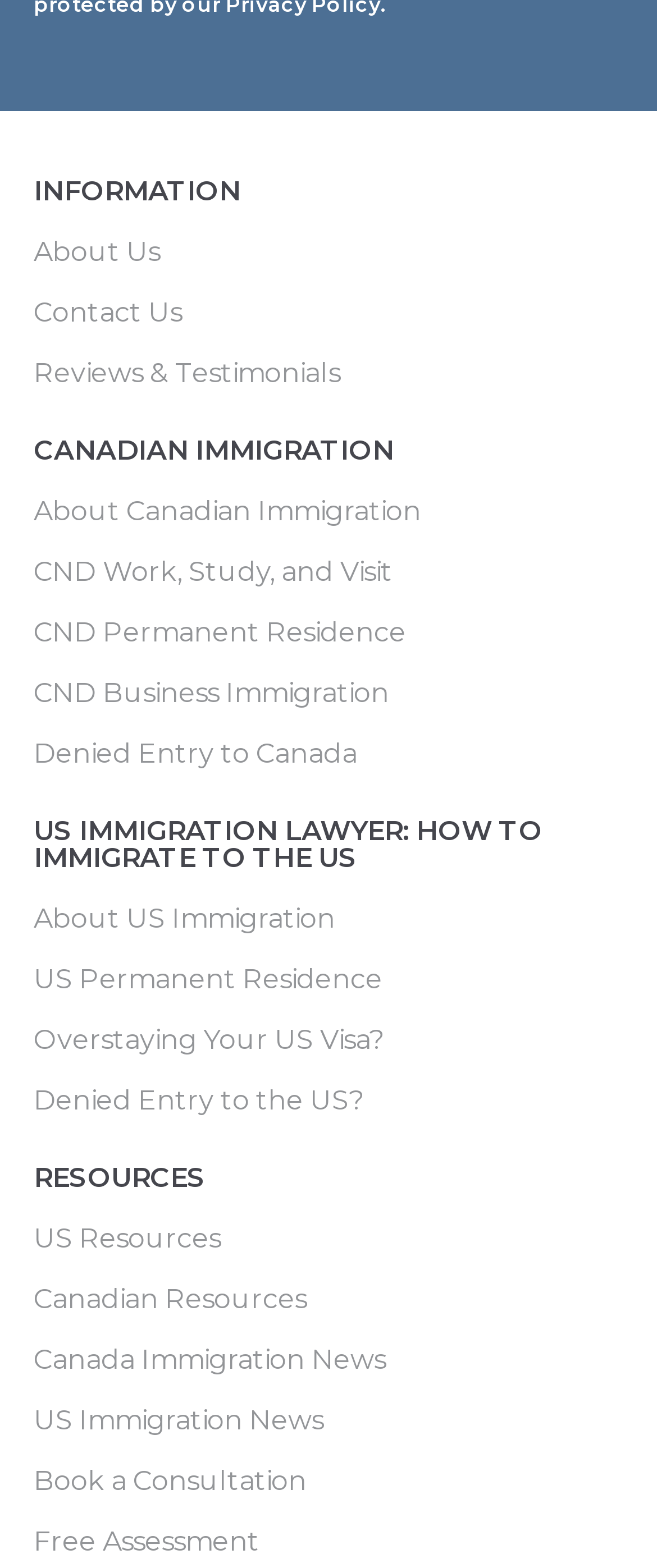Determine the coordinates of the bounding box that should be clicked to complete the instruction: "Read Canadian immigration news". The coordinates should be represented by four float numbers between 0 and 1: [left, top, right, bottom].

[0.051, 0.859, 0.949, 0.876]